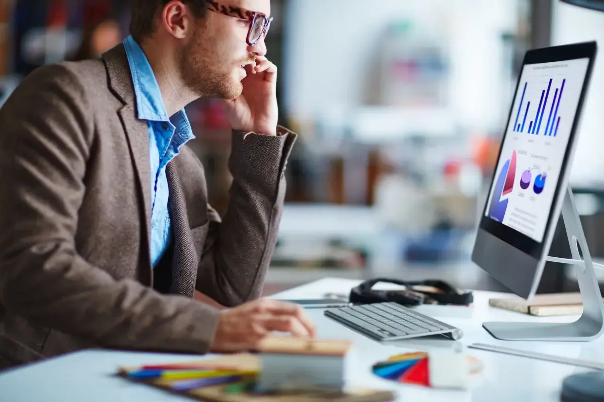Please answer the following question using a single word or phrase: 
What kind of atmosphere is suggested by the surrounding papers?

Creative